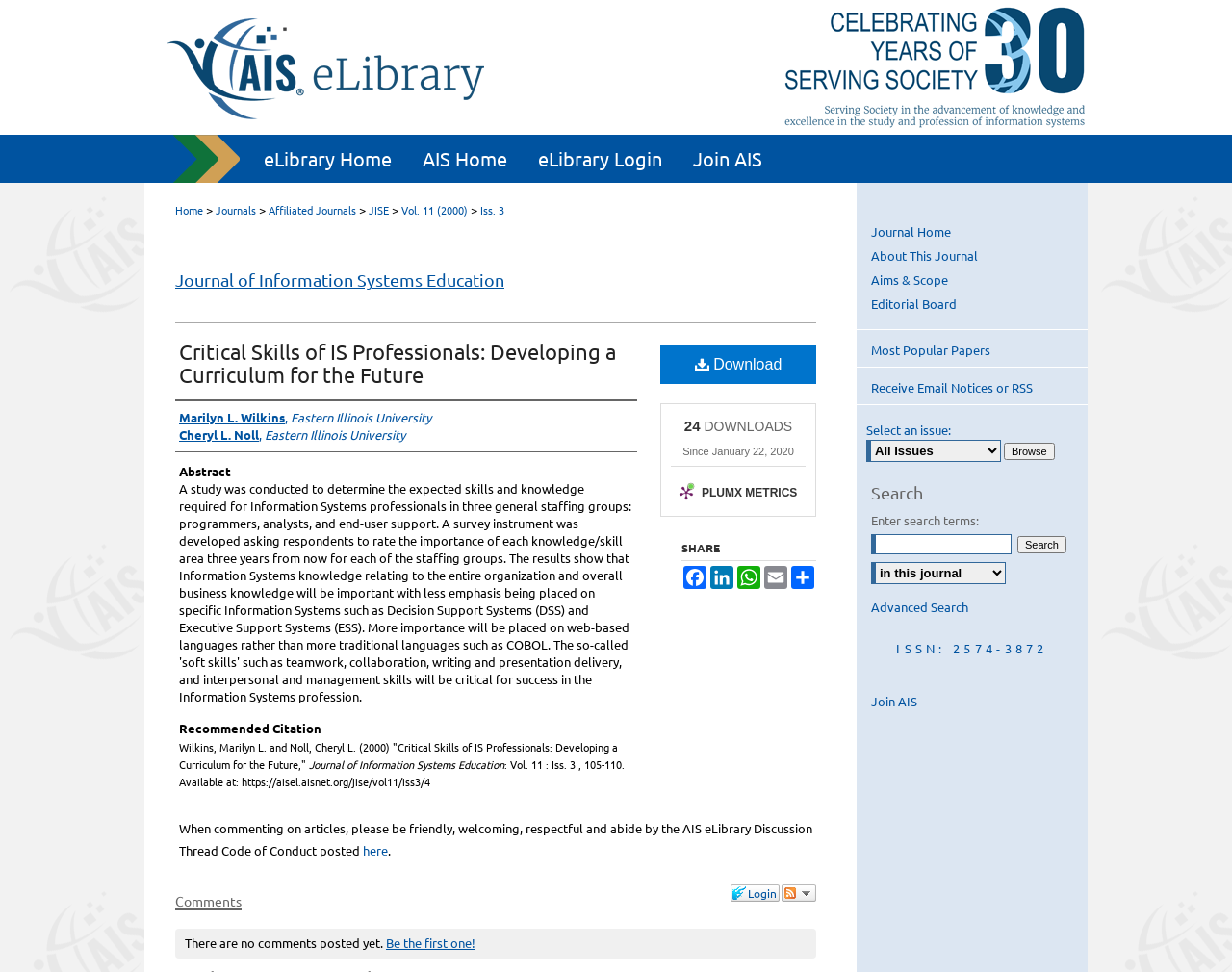How many downloads has the article had?
Please answer using one word or phrase, based on the screenshot.

24